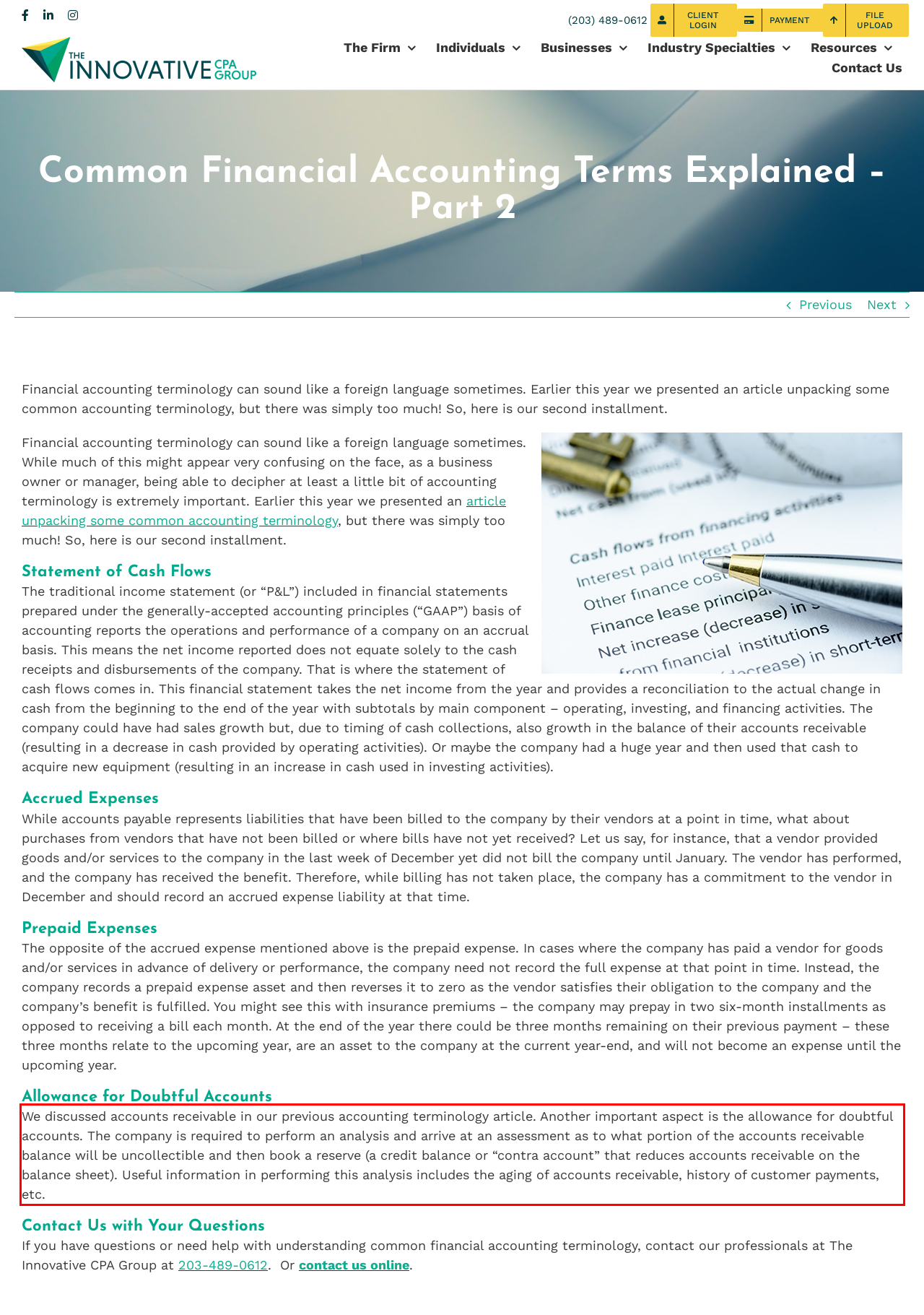Please identify and extract the text content from the UI element encased in a red bounding box on the provided webpage screenshot.

We discussed accounts receivable in our previous accounting terminology article. Another important aspect is the allowance for doubtful accounts. The company is required to perform an analysis and arrive at an assessment as to what portion of the accounts receivable balance will be uncollectible and then book a reserve (a credit balance or “contra account” that reduces accounts receivable on the balance sheet). Useful information in performing this analysis includes the aging of accounts receivable, history of customer payments, etc.